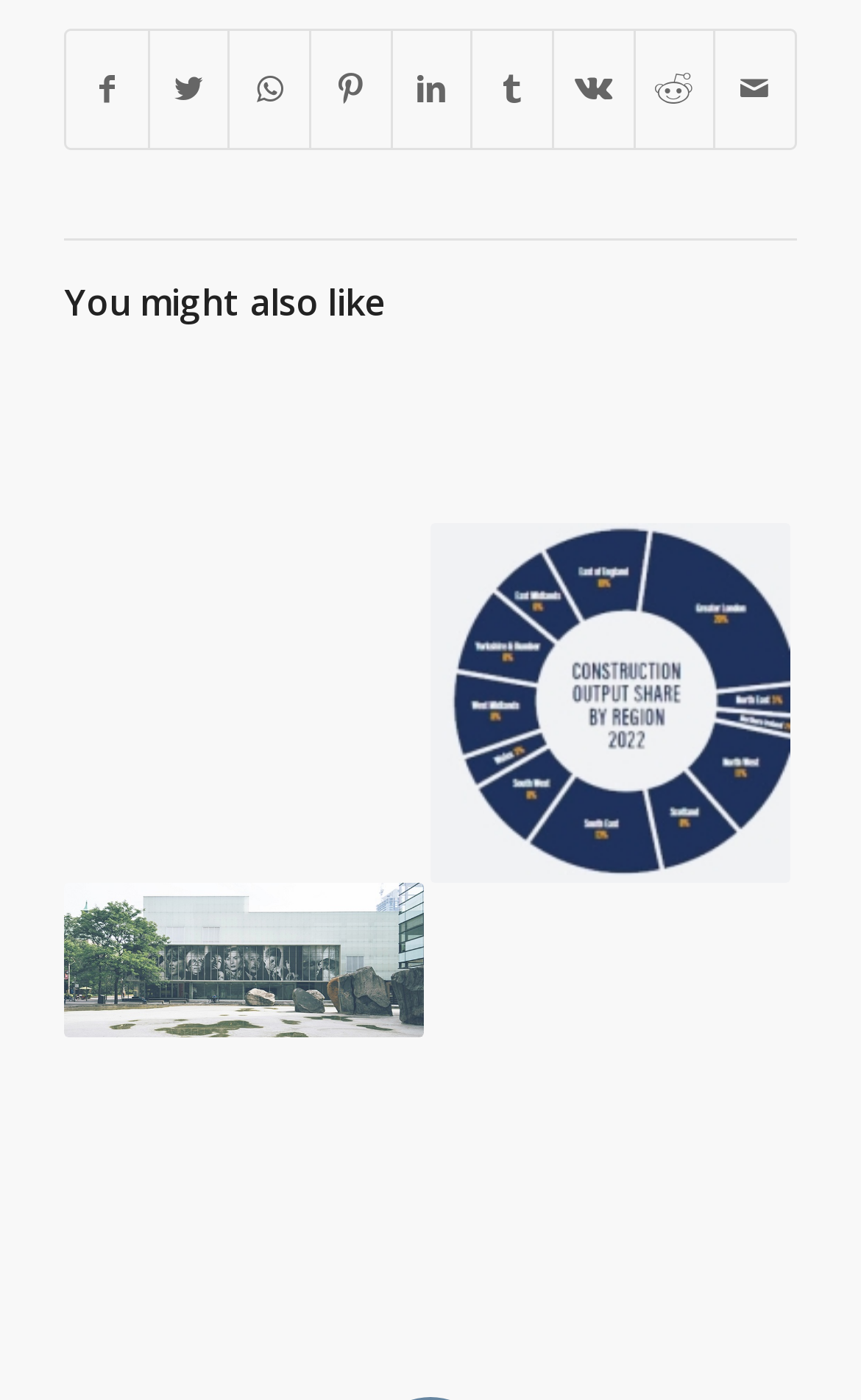Given the description of a UI element: "Technical & Medical", identify the bounding box coordinates of the matching element in the webpage screenshot.

None